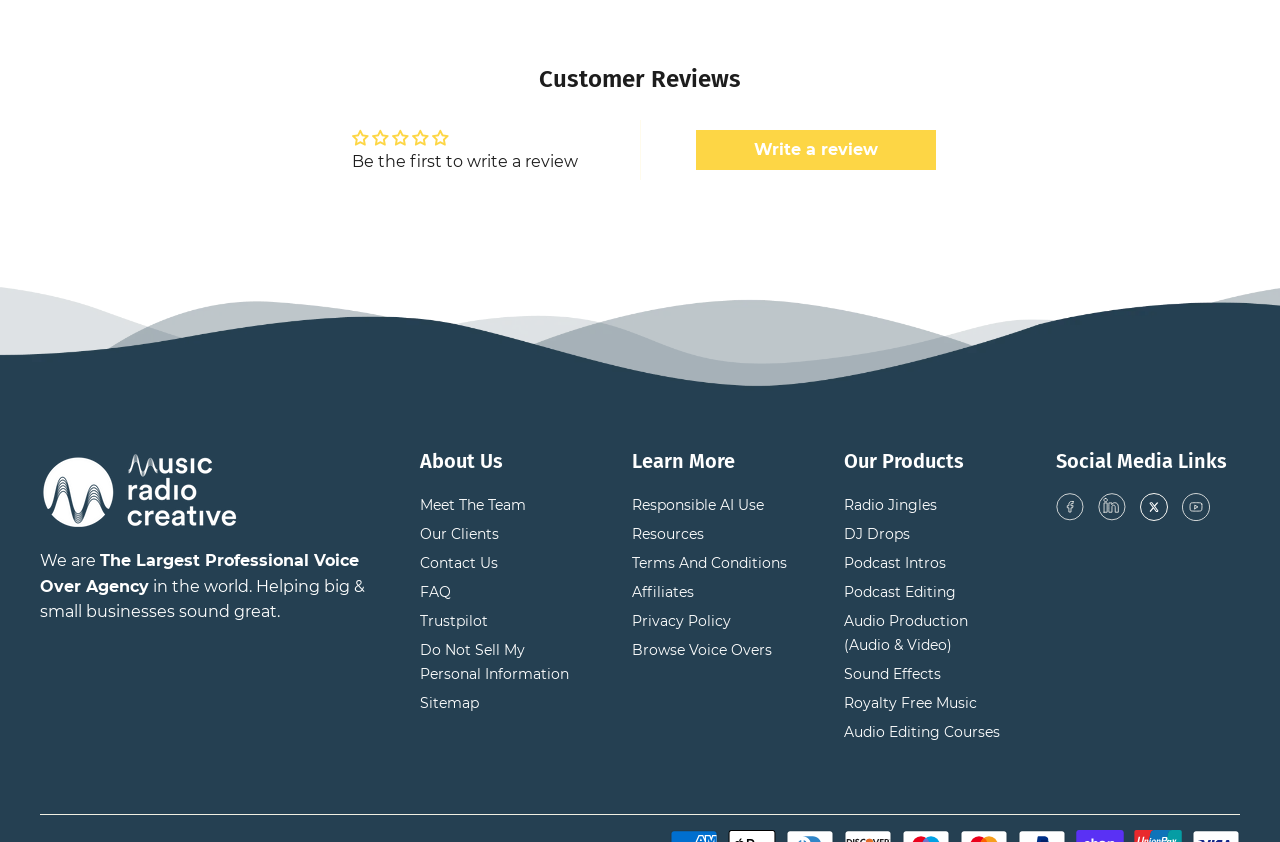Could you specify the bounding box coordinates for the clickable section to complete the following instruction: "Find out how to volunteer for Pace"?

None